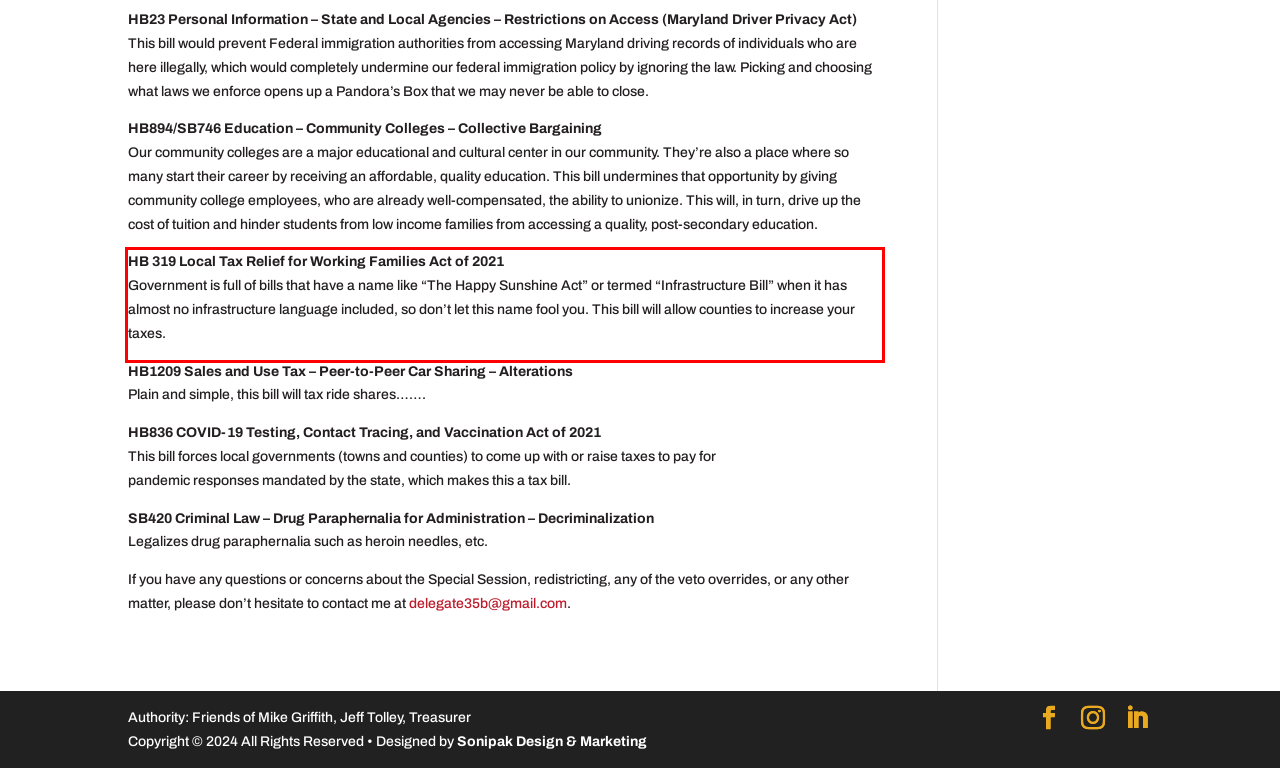Please examine the screenshot of the webpage and read the text present within the red rectangle bounding box.

HB 319 Local Tax Relief for Working Families Act of 2021 Government is full of bills that have a name like “The Happy Sunshine Act” or termed “Infrastructure Bill” when it has almost no infrastructure language included, so don’t let this name fool you. This bill will allow counties to increase your taxes.